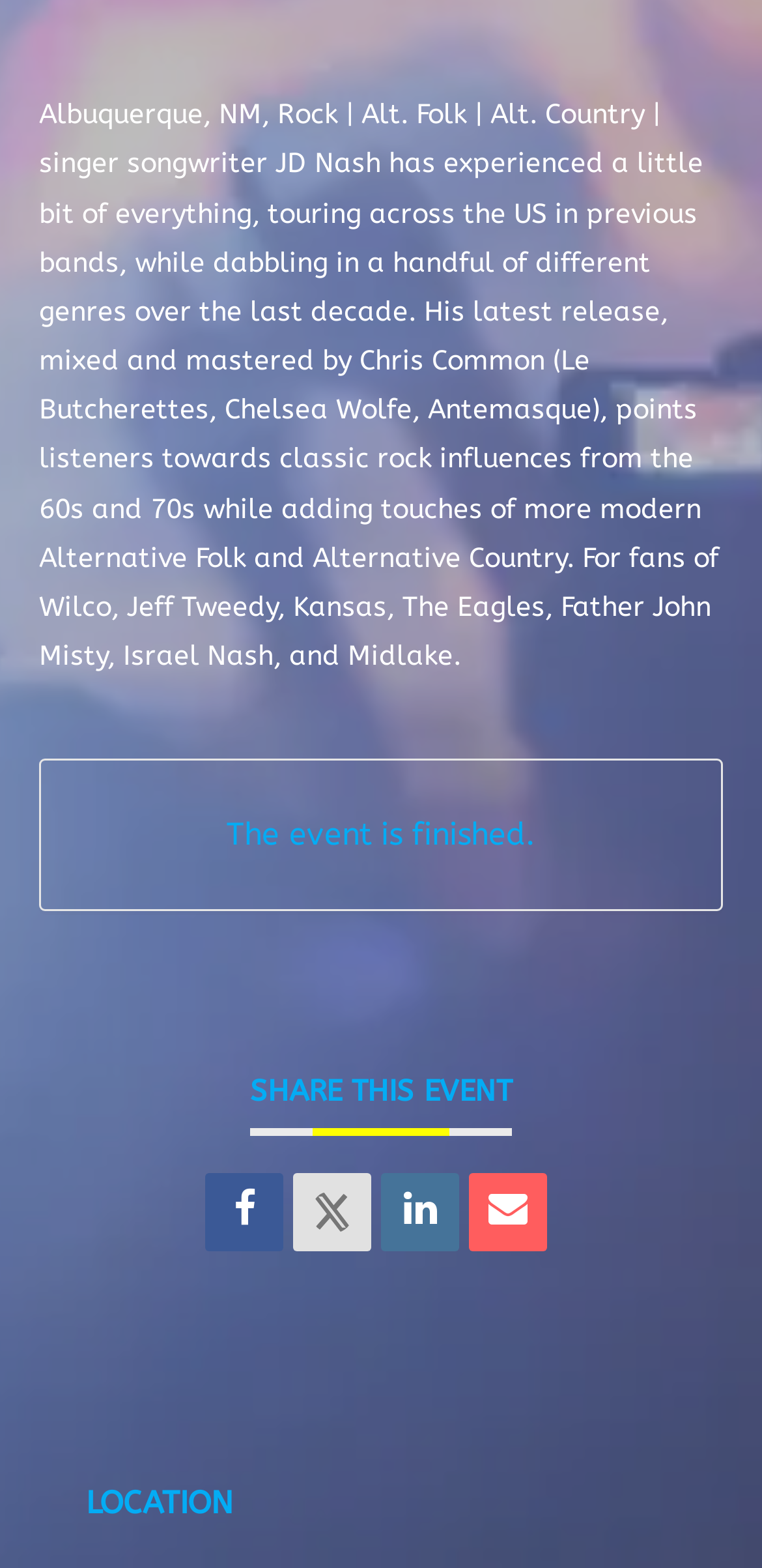Answer the question using only a single word or phrase: 
What is the location of the event?

Albuquerque, NM